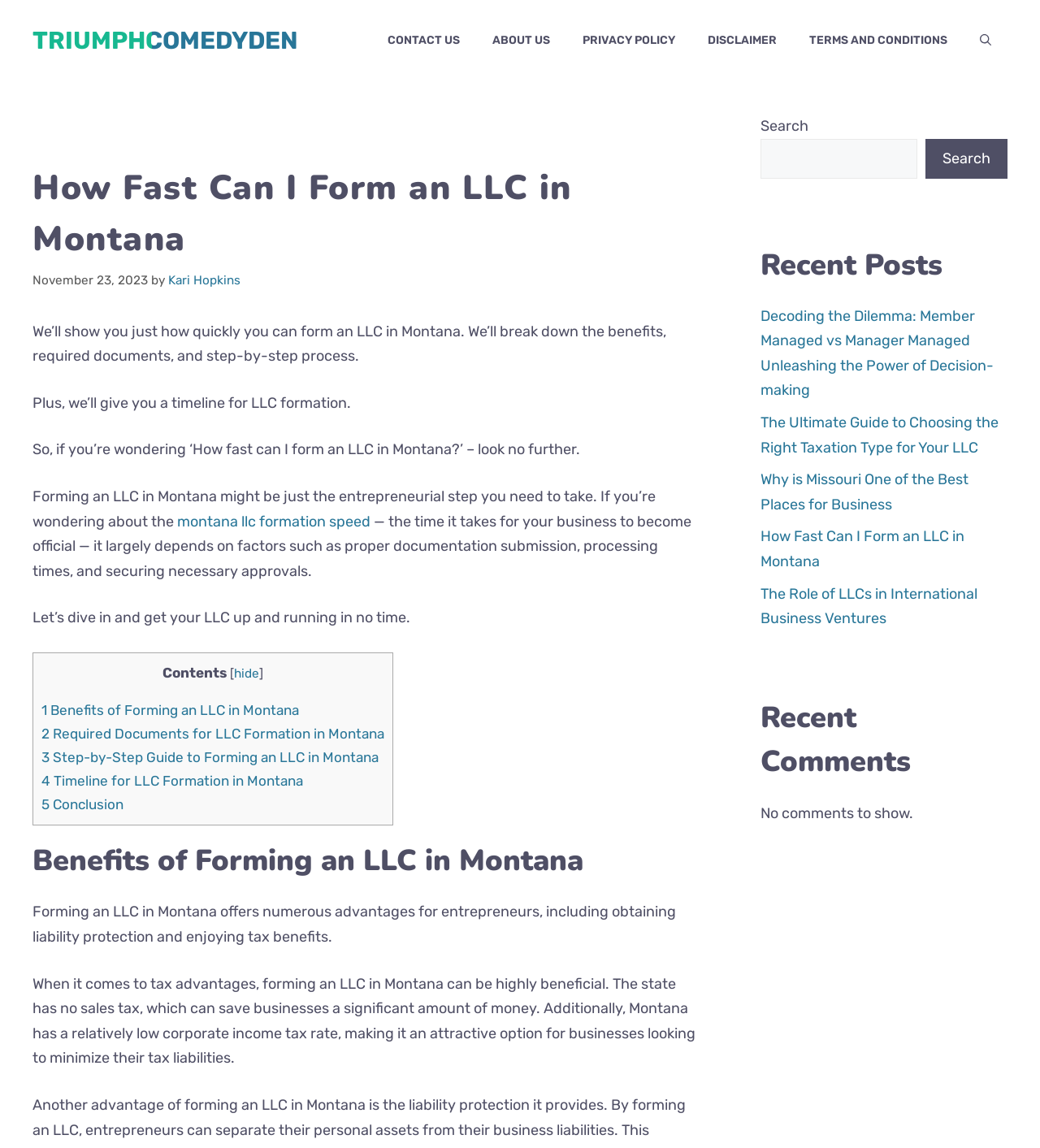What is the topic of the recent post 'How Fast Can I Form an LLC in Montana'?
Look at the screenshot and give a one-word or phrase answer.

Forming an LLC in Montana